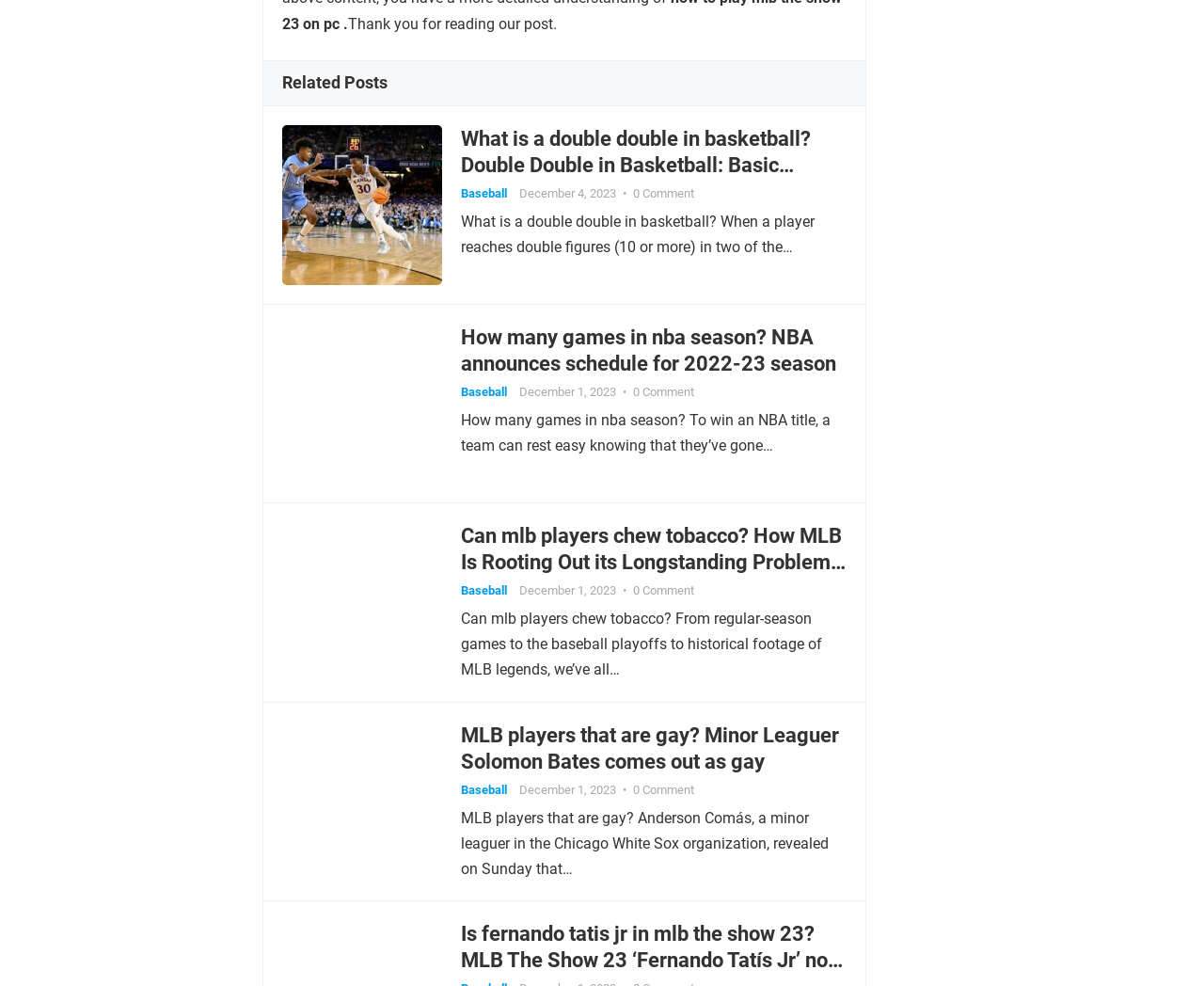Please provide a short answer using a single word or phrase for the question:
What is the topic of the webpage?

Sports